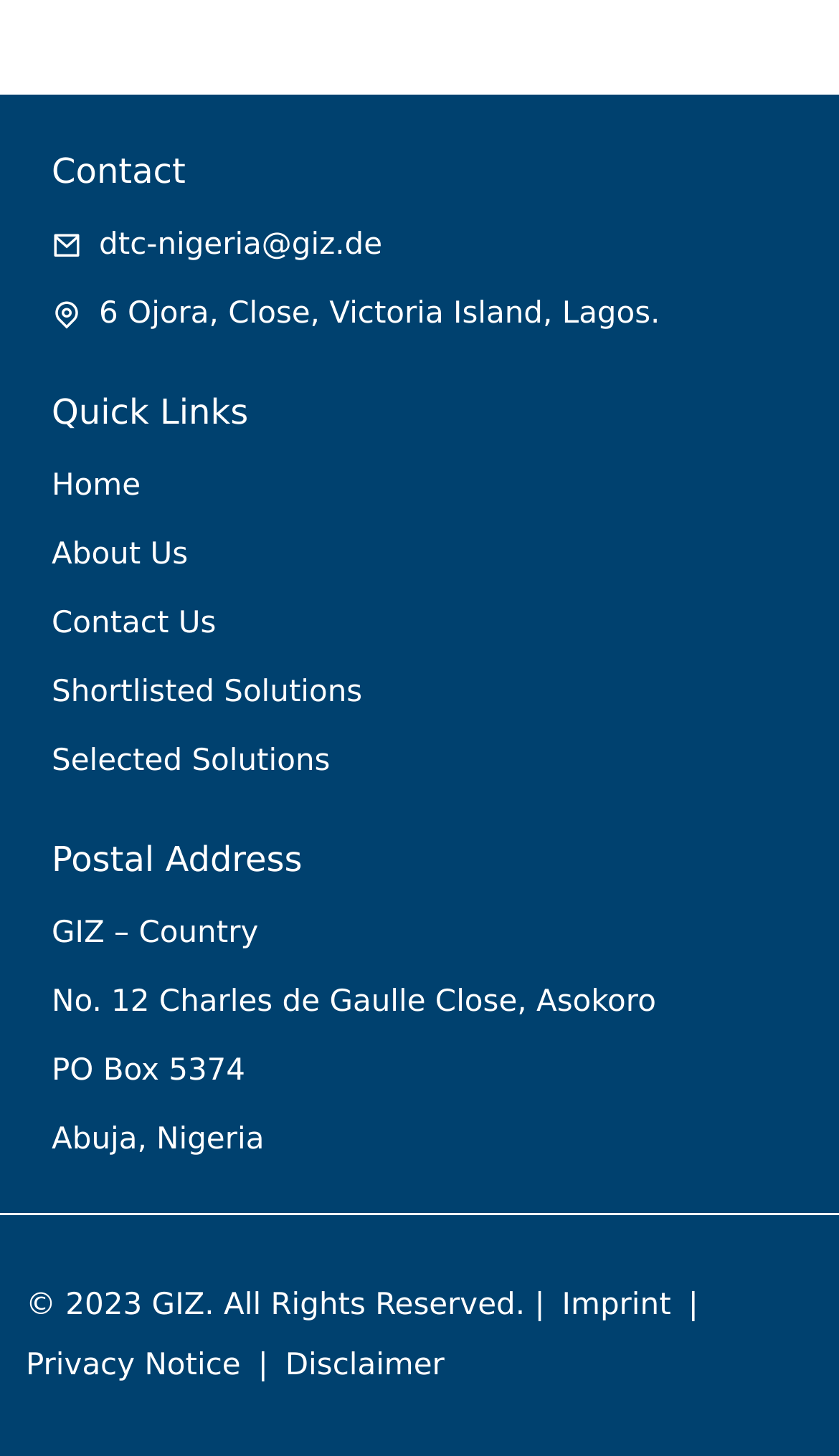What is the postal address of GIZ in Abuja?
Give a one-word or short-phrase answer derived from the screenshot.

No. 12 Charles de Gaulle Close, Asokoro